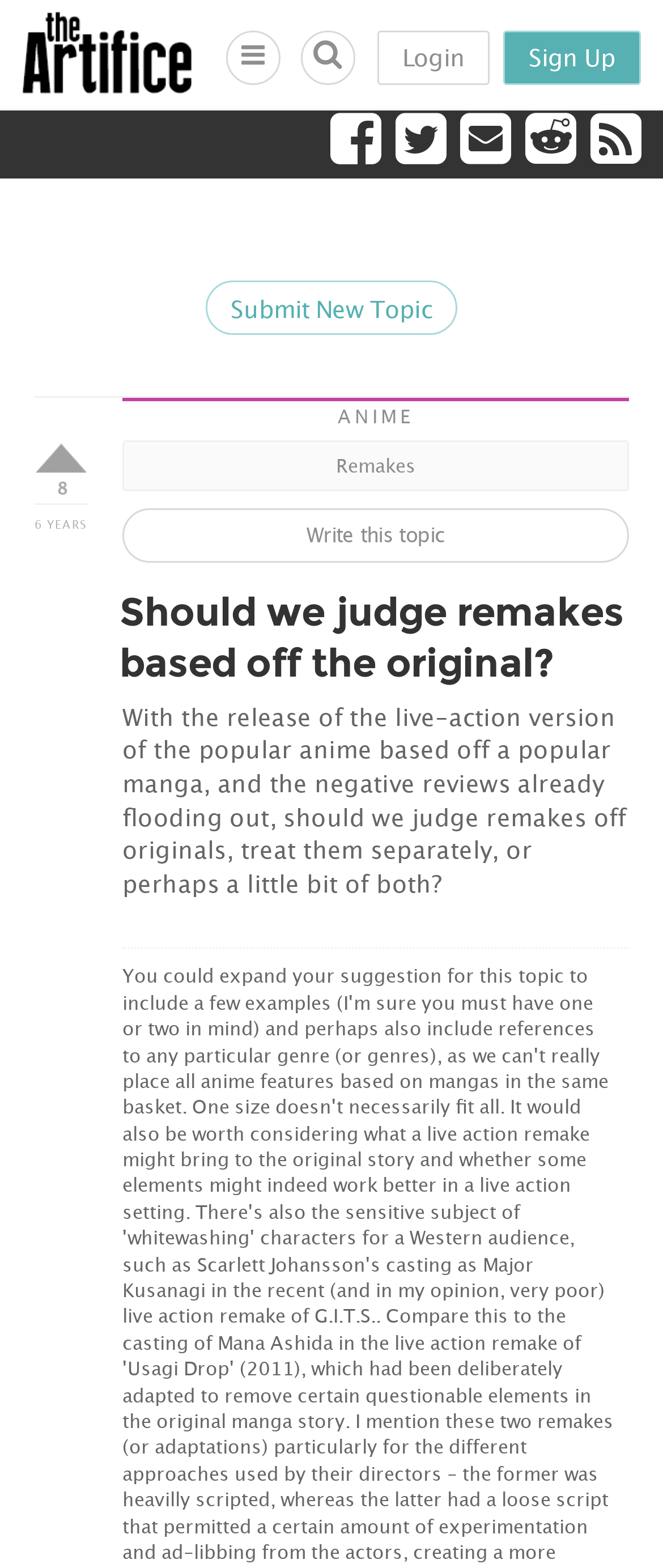What is the icon represented by ''?
Using the image, give a concise answer in the form of a single word or short phrase.

Search icon